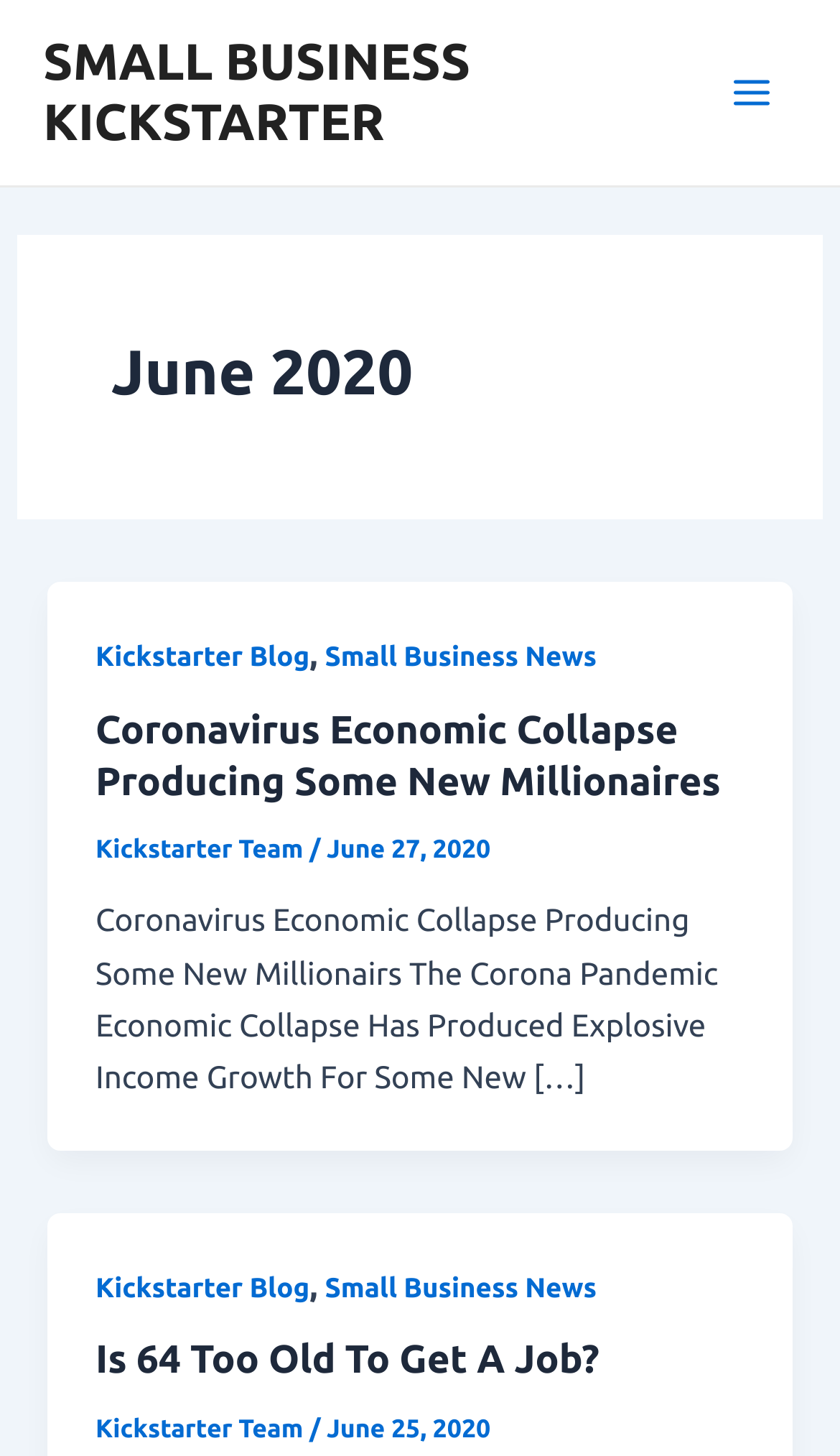Please determine the bounding box coordinates for the element that should be clicked to follow these instructions: "Check out the 6 Best Deterrent Spray For Dogs of 2024".

None